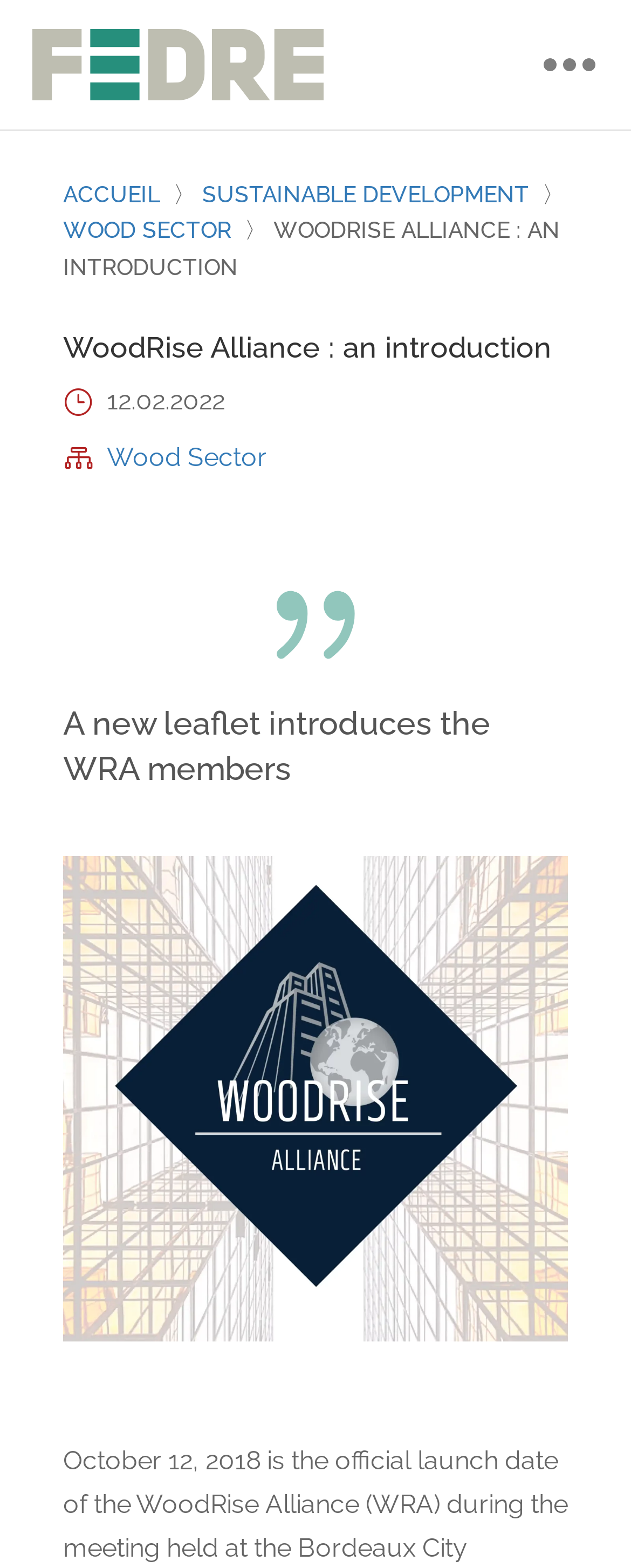Describe the webpage meticulously, covering all significant aspects.

The webpage is about the WoodRise Alliance, with a focus on introducing its members through a new leaflet. At the top left, there is a link to "FEDRE" accompanied by an image with the same name. Below this, a search bar spans across the top of the page. 

On the left side, there is a navigation menu with links to "ACCUEIL", "SUSTAINABLE DEVELOPMENT", and "WOOD SECTOR". These links are separated by static text elements. 

The main content of the page is headed by a title "WoodRise Alliance : an introduction" followed by a date "12.02.2022" and an icon. Below this, there is a link to "Wood Sector" and another icon. 

Further down, a heading "A new leaflet introduces the WRA members" is followed by a large image that takes up most of the width of the page. At the very bottom, there is a paragraph of text describing the official launch date of the WoodRise Alliance.